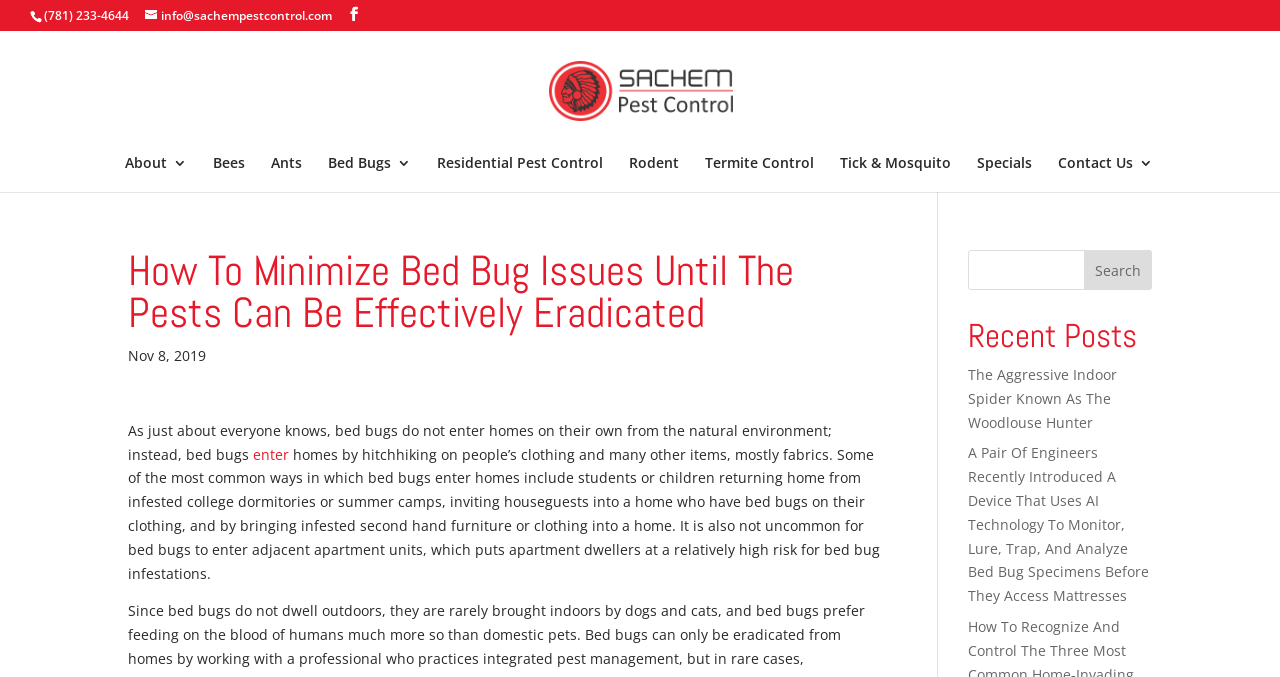Please provide a detailed answer to the question below by examining the image:
What is the link text next to the Sachem Pest Control logo?

I found the link text by looking at the element next to the Sachem Pest Control logo, which is a link element with the text 'Sachem Pest Control'.